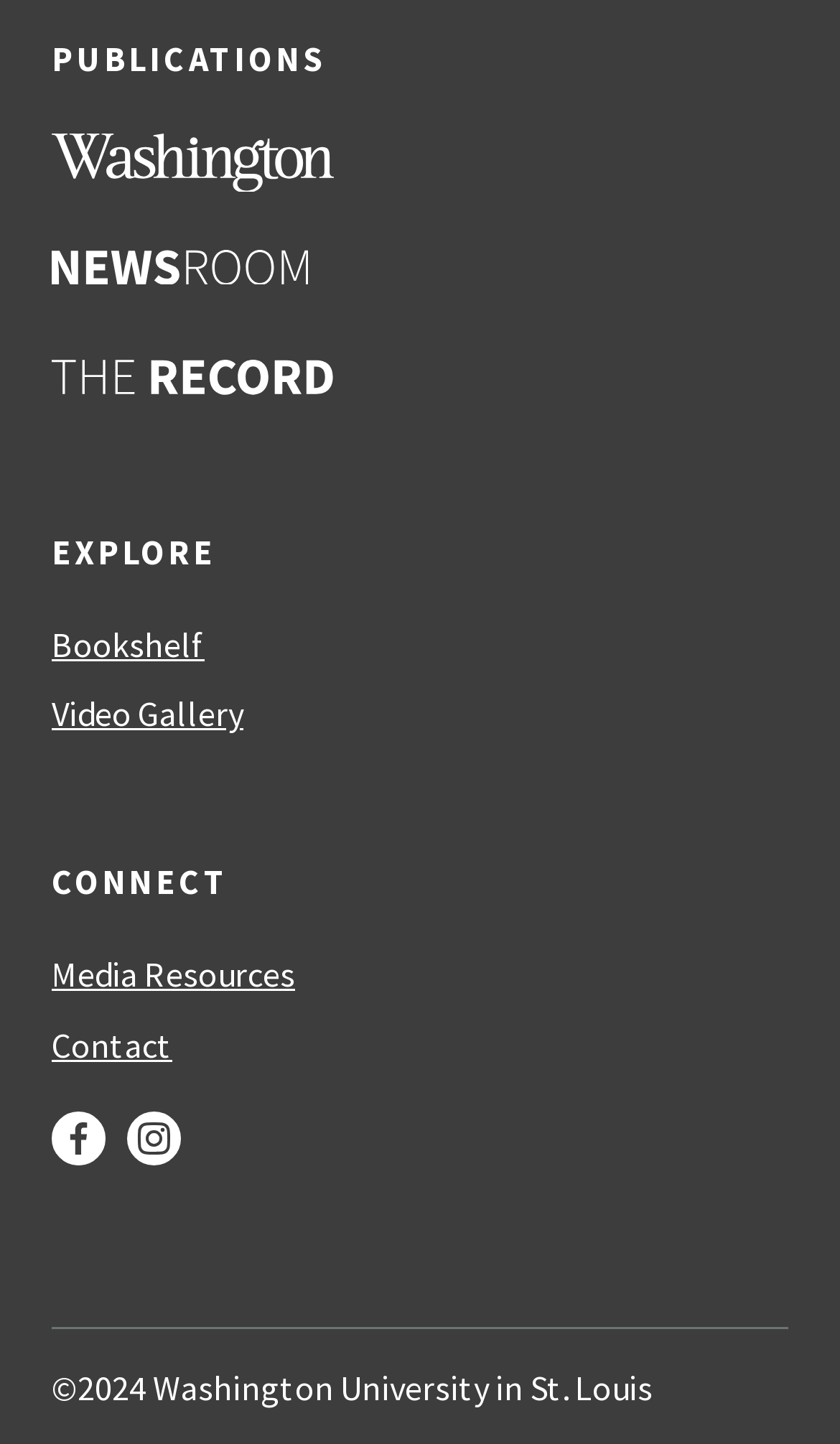How many images are on the webpage?
Please provide a single word or phrase as your answer based on the image.

5